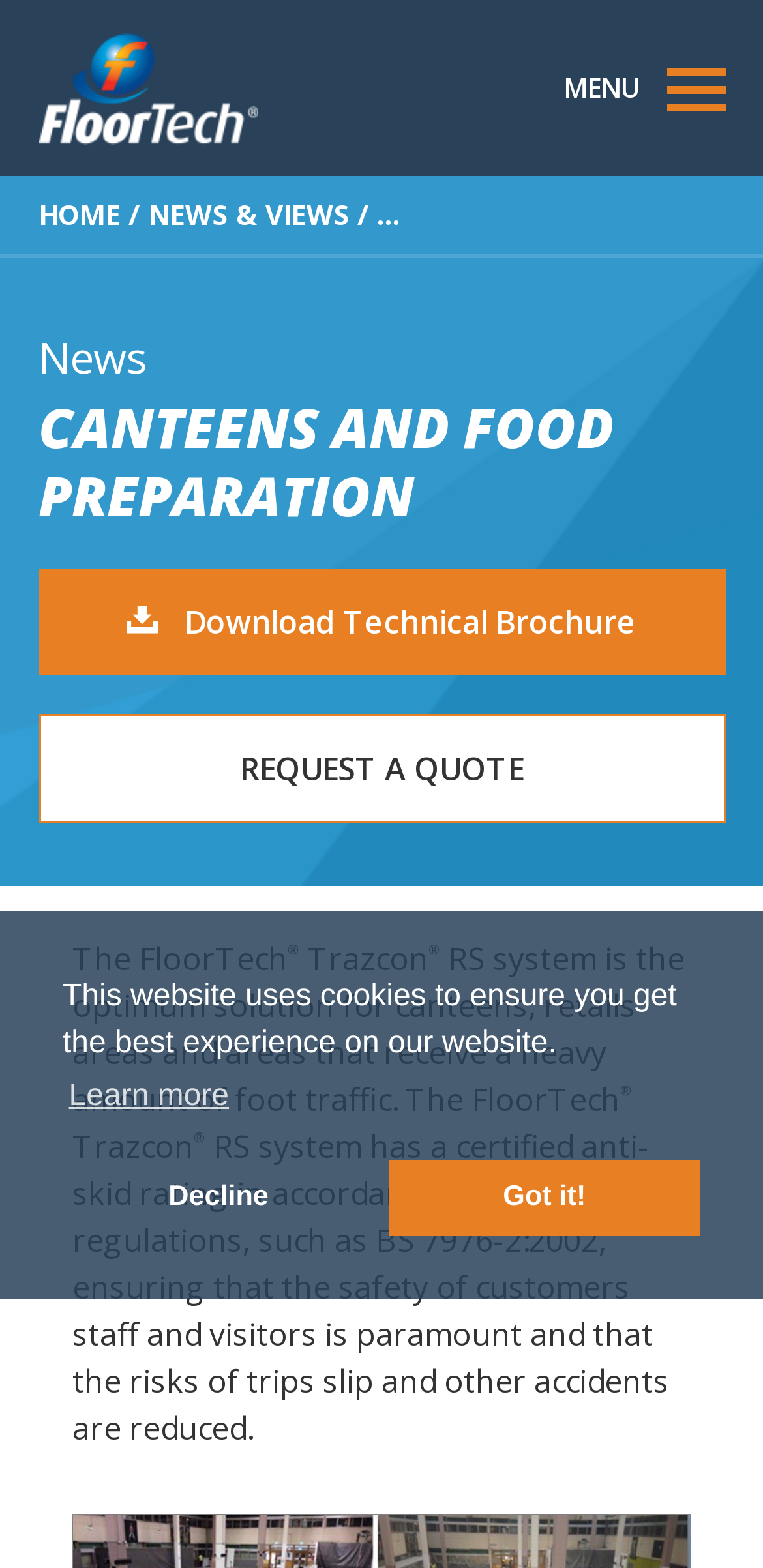What is the name of the flooring system?
Using the image as a reference, give an elaborate response to the question.

By analyzing the webpage content, I found that the flooring system mentioned is 'The FloorTech Trazcon RS system', which is described as the optimum solution for canteens and food preparation areas.